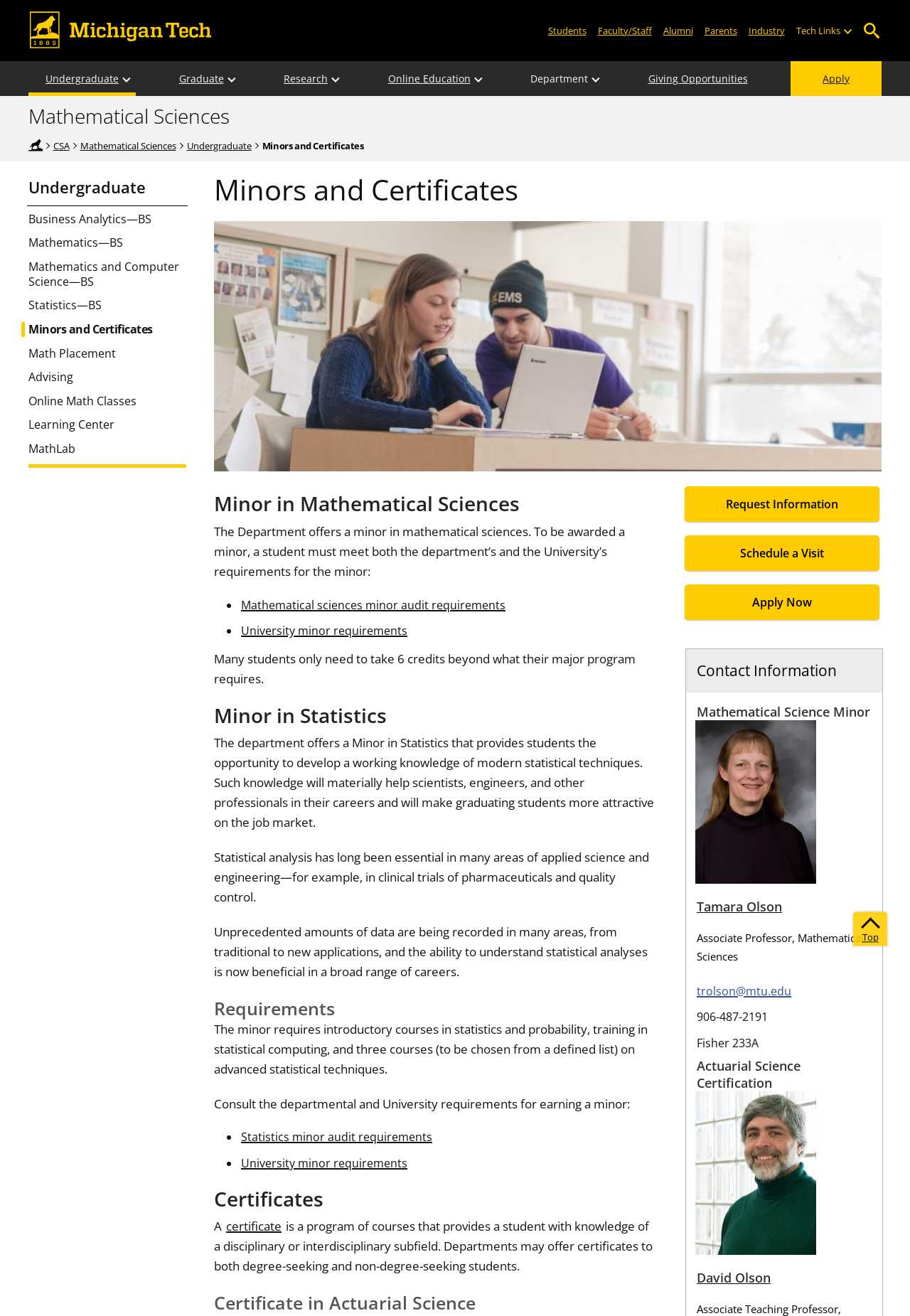What is the purpose of the Minor in Statistics?
Refer to the image and give a detailed answer to the query.

According to the webpage, the Minor in Statistics provides students with the opportunity to develop a working knowledge of modern statistical techniques, which will be beneficial in their careers and make them more attractive on the job market.